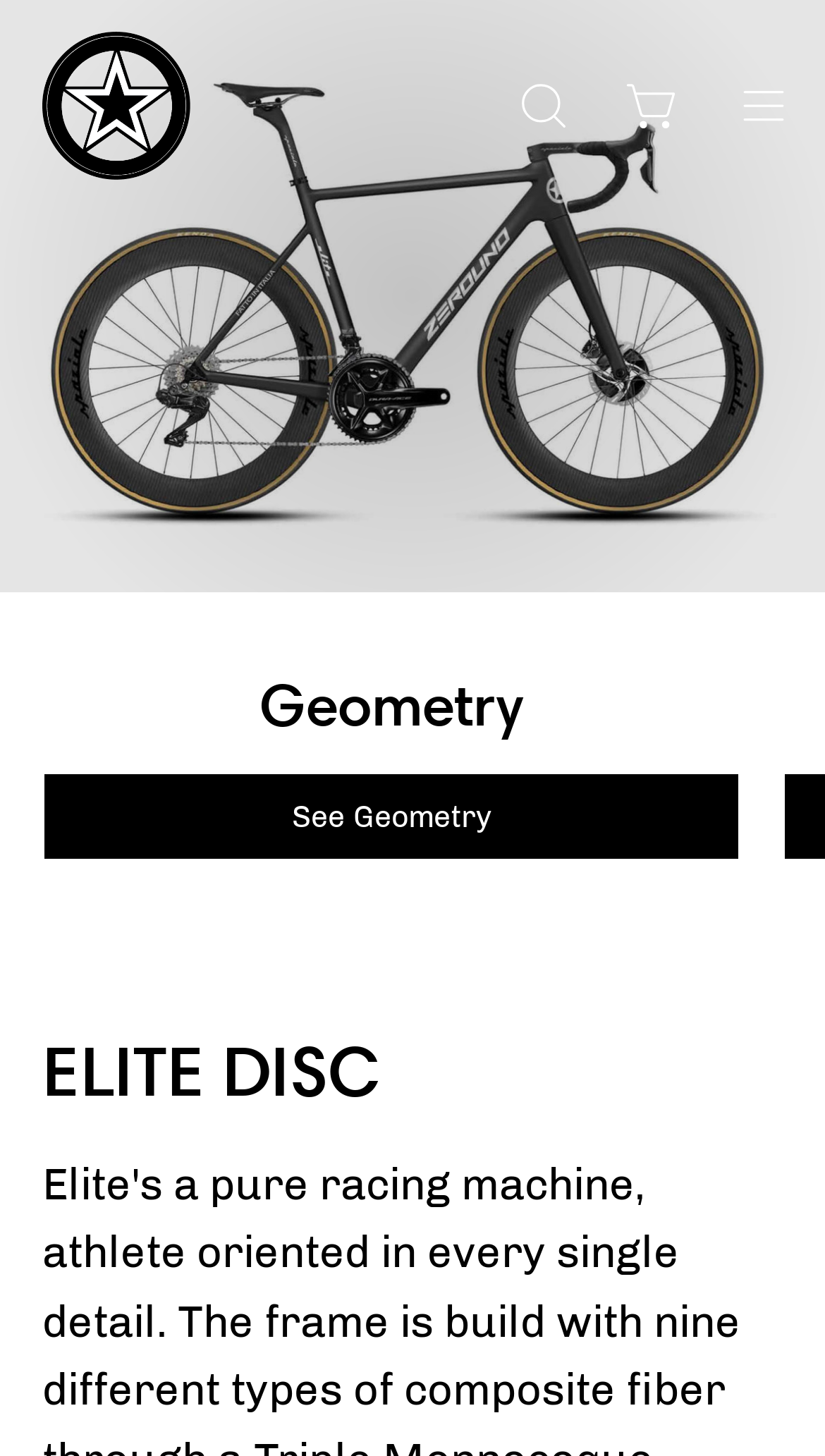Refer to the screenshot and give an in-depth answer to this question: Is the navigation menu expanded?

I found the answer by looking at the button element with the text 'Apri menu di navigazione'. The 'expanded' property is set to False, indicating that the navigation menu is not currently expanded.